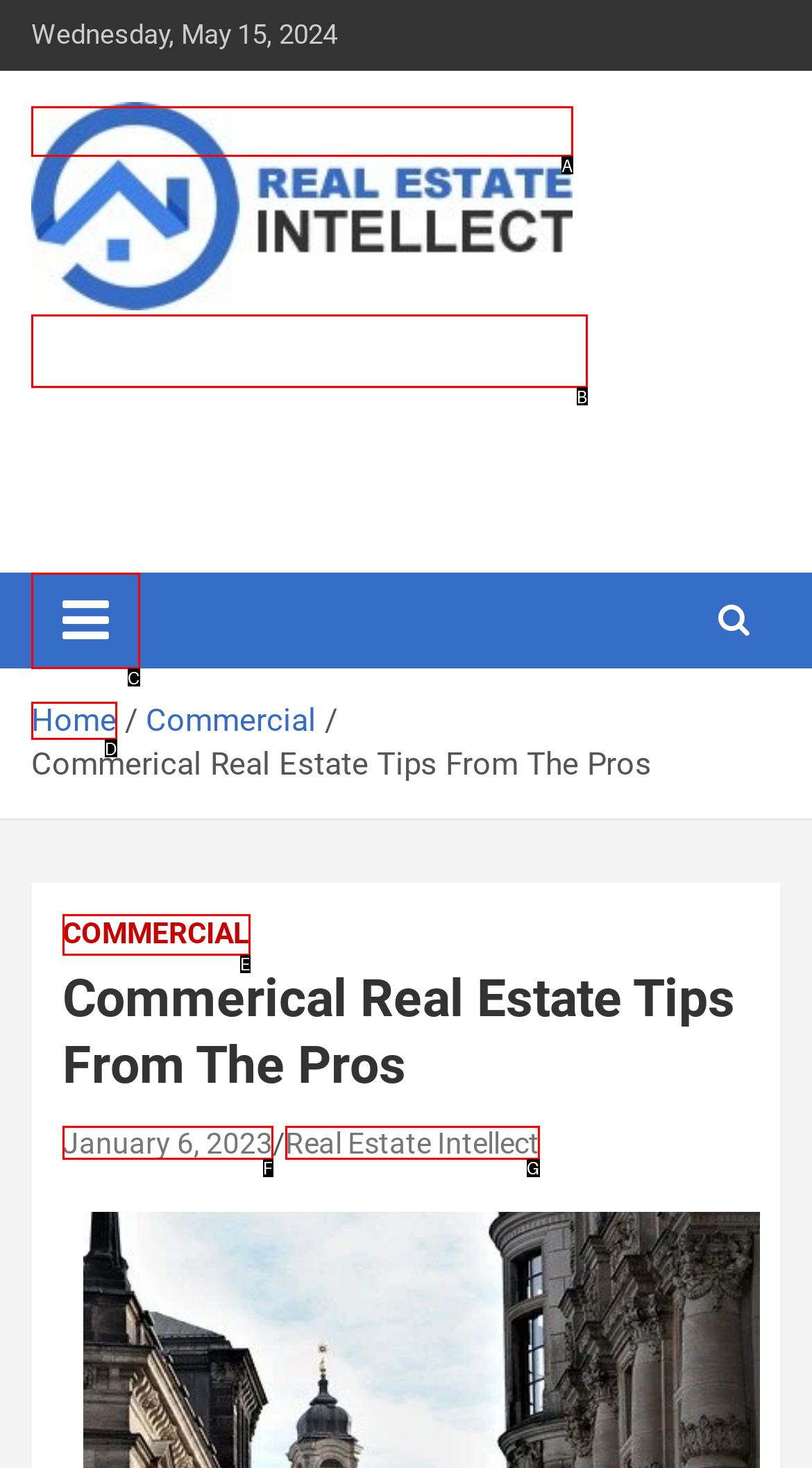Based on the description: aria-label="Toggle navigation", select the HTML element that best fits. Reply with the letter of the correct choice from the options given.

C